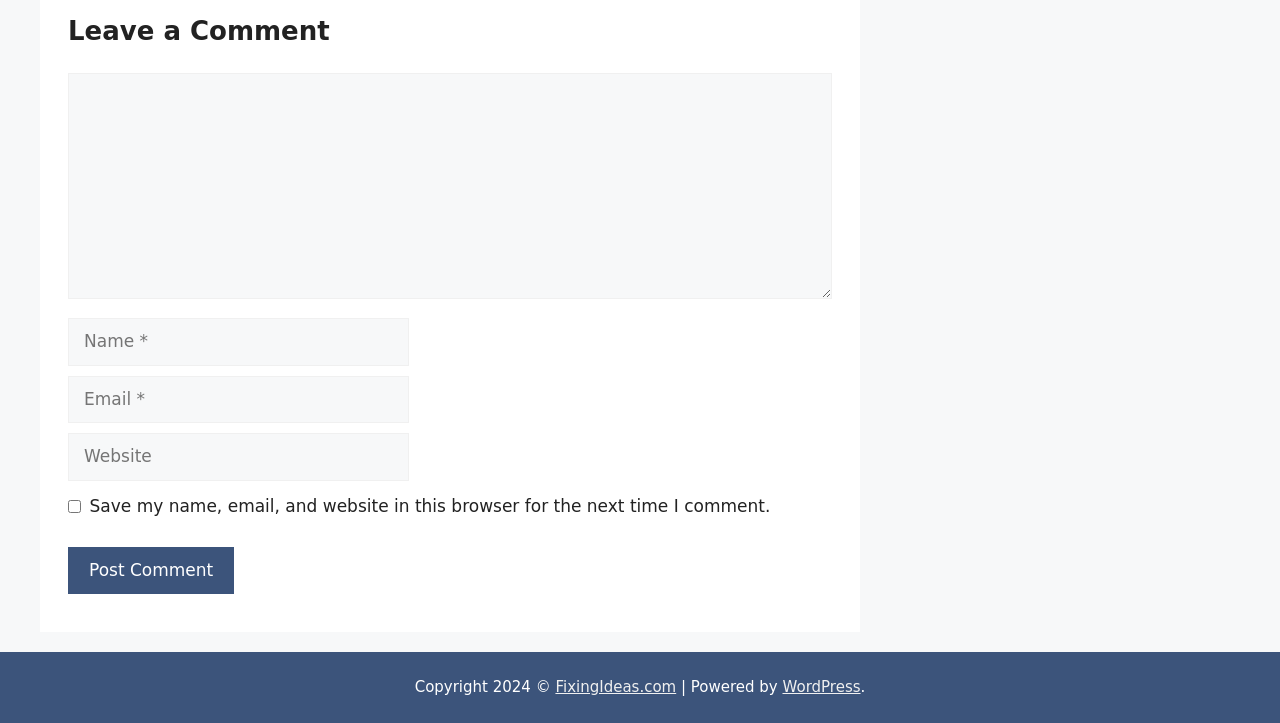What is the checkbox for in the comment section?
Answer the question with a detailed and thorough explanation.

The checkbox in the comment section is for saving the commenter's name, email, and website in the browser for the next time they comment, as indicated by the text next to the checkbox.